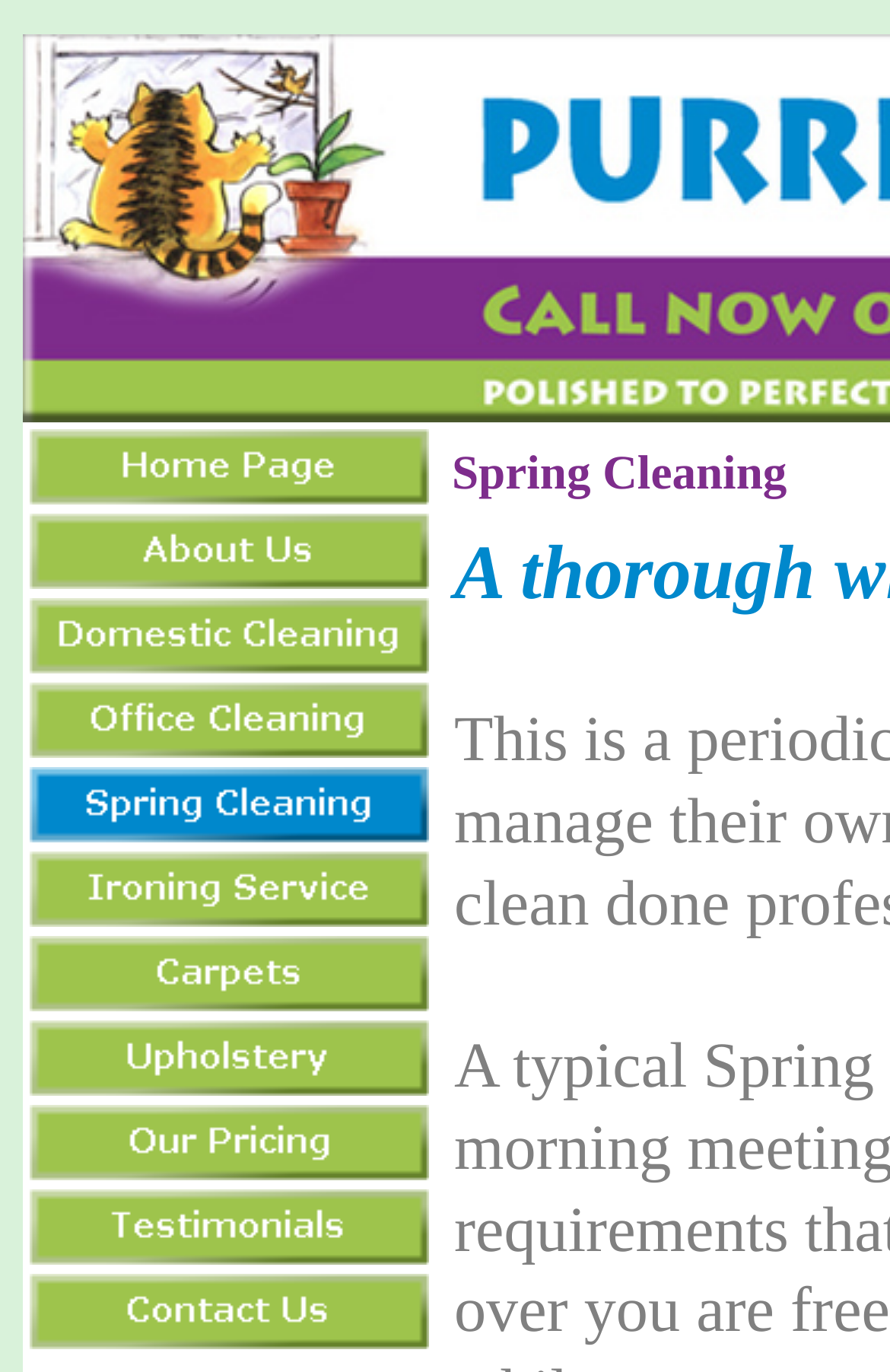Can clients customize their cleaning package?
Carefully examine the image and provide a detailed answer to the question.

The webpage mentions that clients can 'select a package of' services, implying that clients have the option to customize their cleaning package according to their needs.